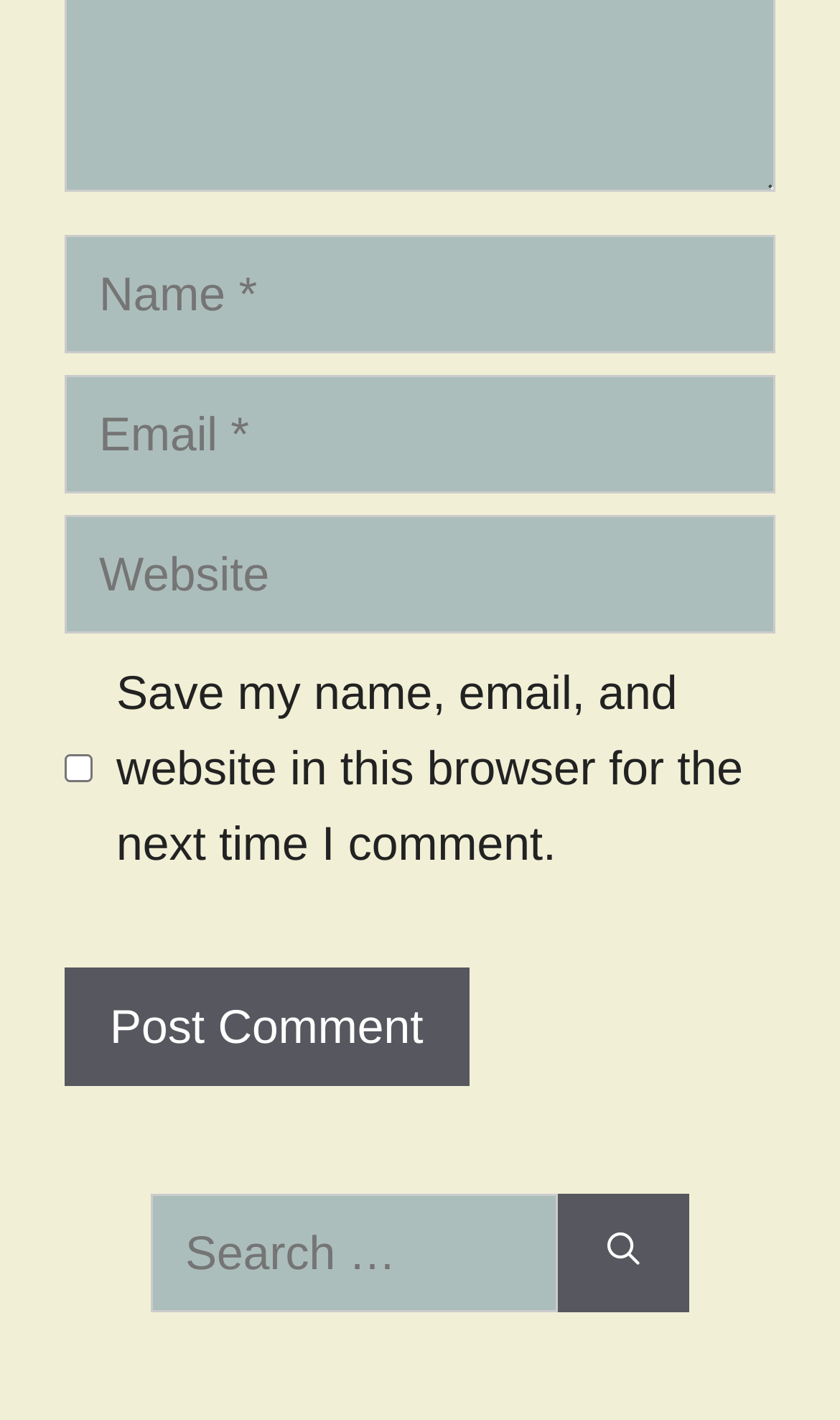Provide the bounding box coordinates of the HTML element described by the text: "name="submit" value="Post Comment"". The coordinates should be in the format [left, top, right, bottom] with values between 0 and 1.

[0.077, 0.681, 0.558, 0.765]